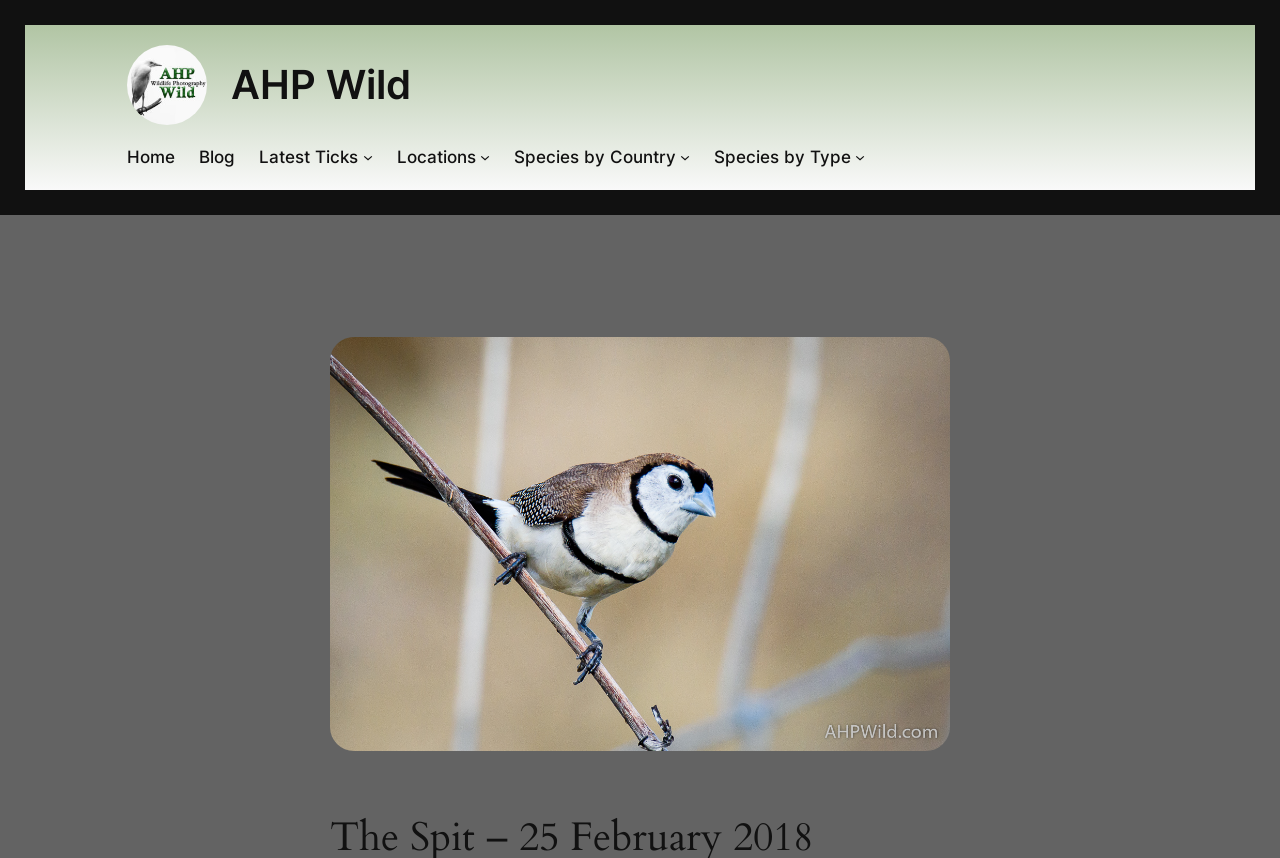Find the bounding box coordinates of the element to click in order to complete the given instruction: "go to Home page."

[0.1, 0.168, 0.137, 0.198]